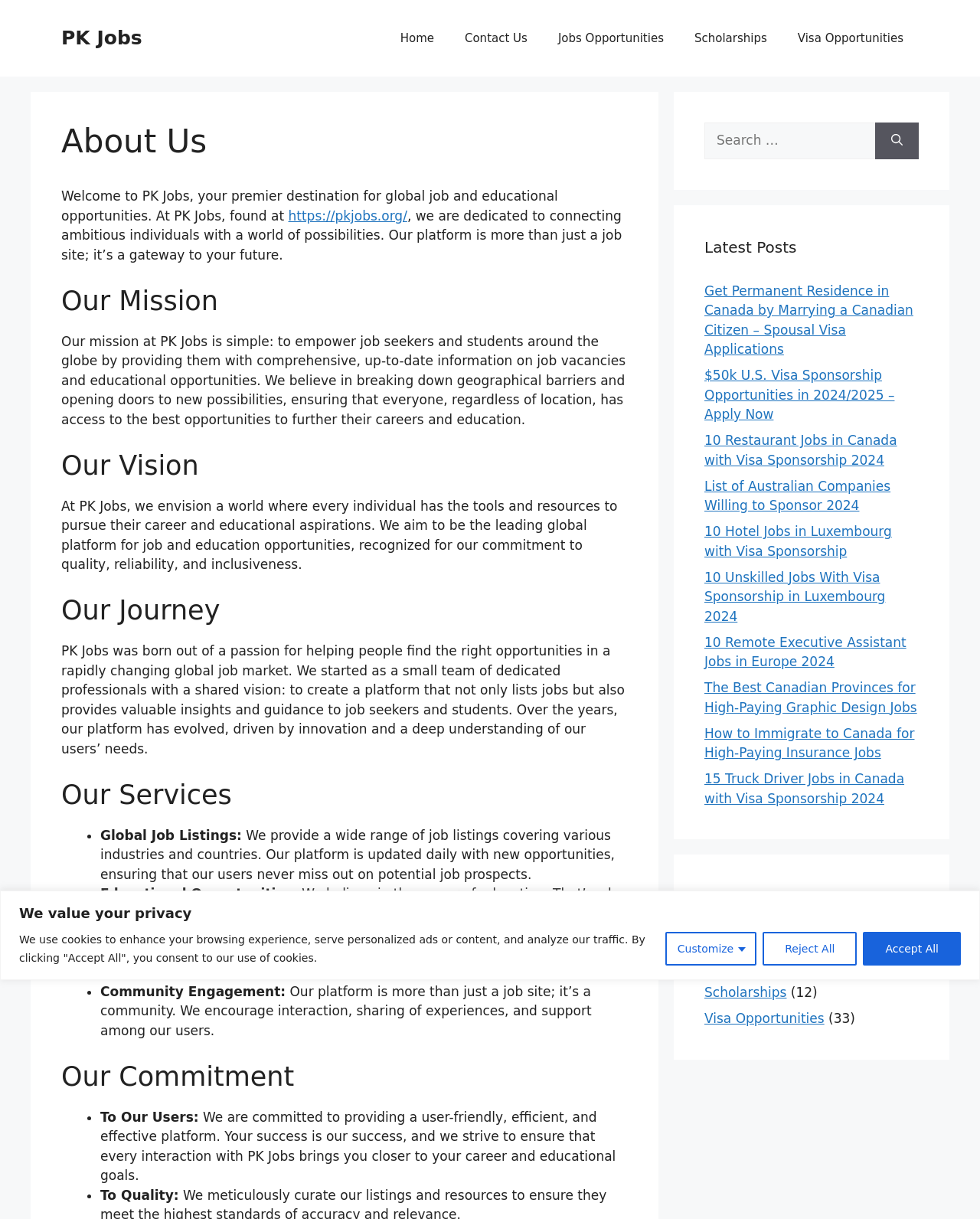Please indicate the bounding box coordinates of the element's region to be clicked to achieve the instruction: "Explore job opportunities in the 'Jobs Opportunities' category". Provide the coordinates as four float numbers between 0 and 1, i.e., [left, top, right, bottom].

[0.719, 0.765, 0.841, 0.778]